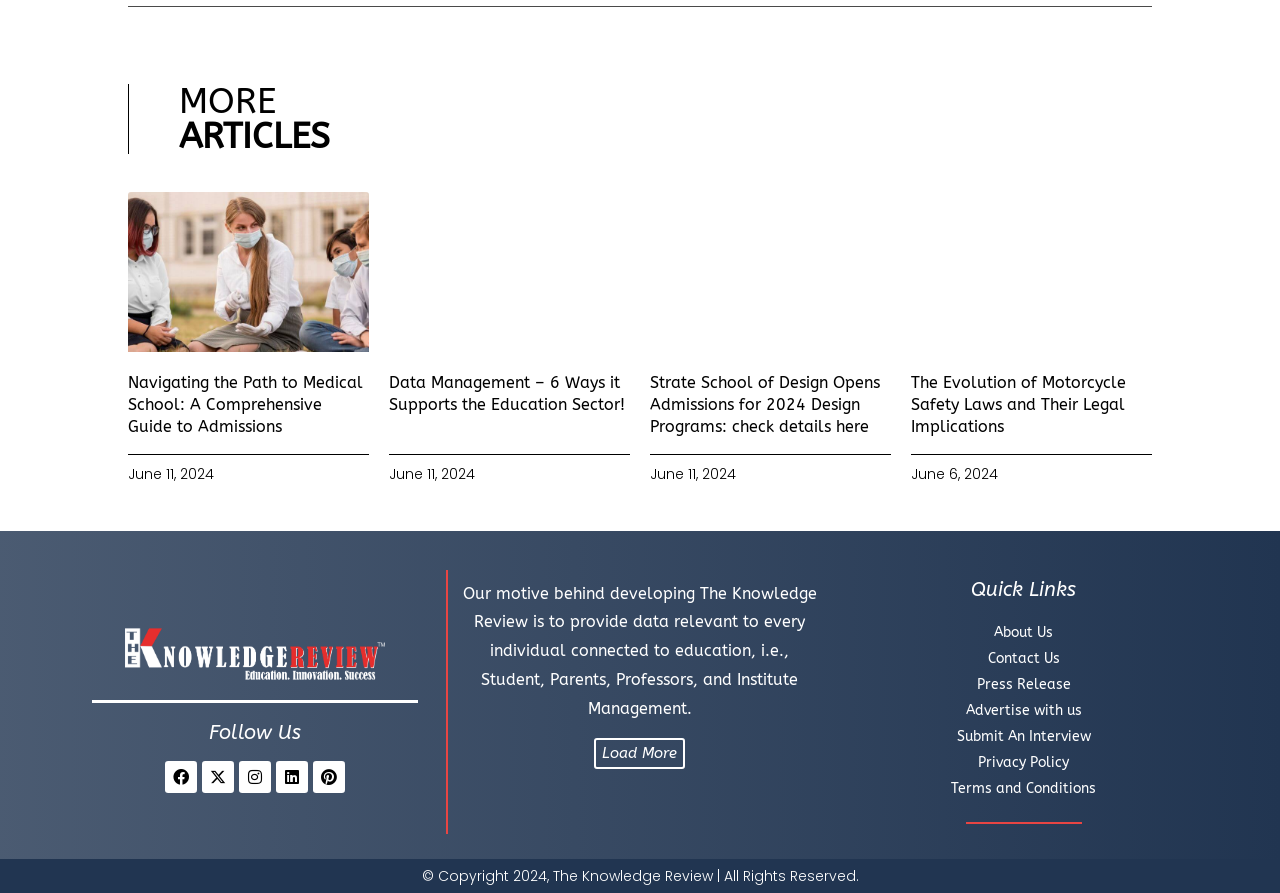Can you find the bounding box coordinates of the area I should click to execute the following instruction: "Visit the About Us page"?

[0.658, 0.694, 0.942, 0.723]